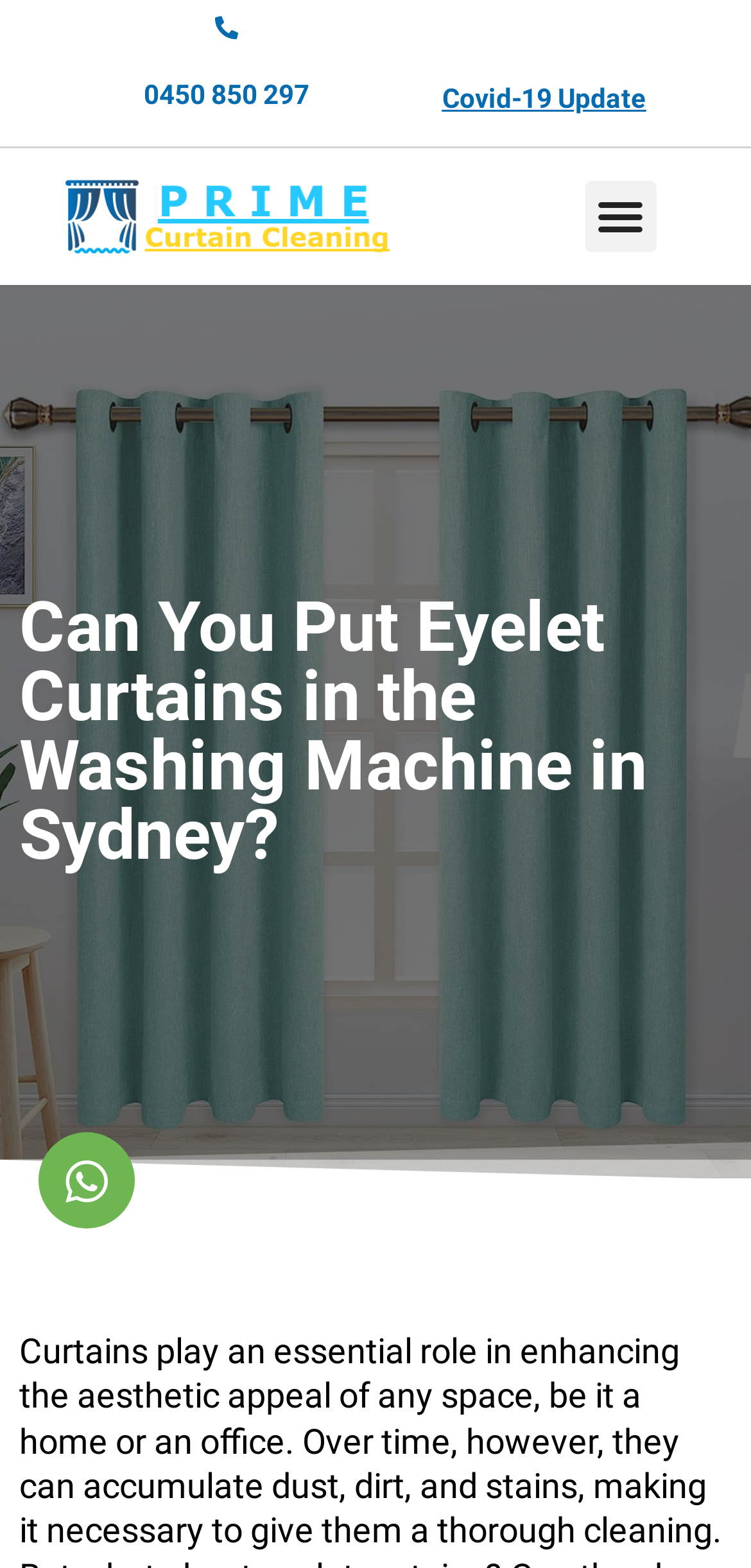Can you determine the main header of this webpage?

Can You Put Eyelet Curtains in the Washing Machine in Sydney?